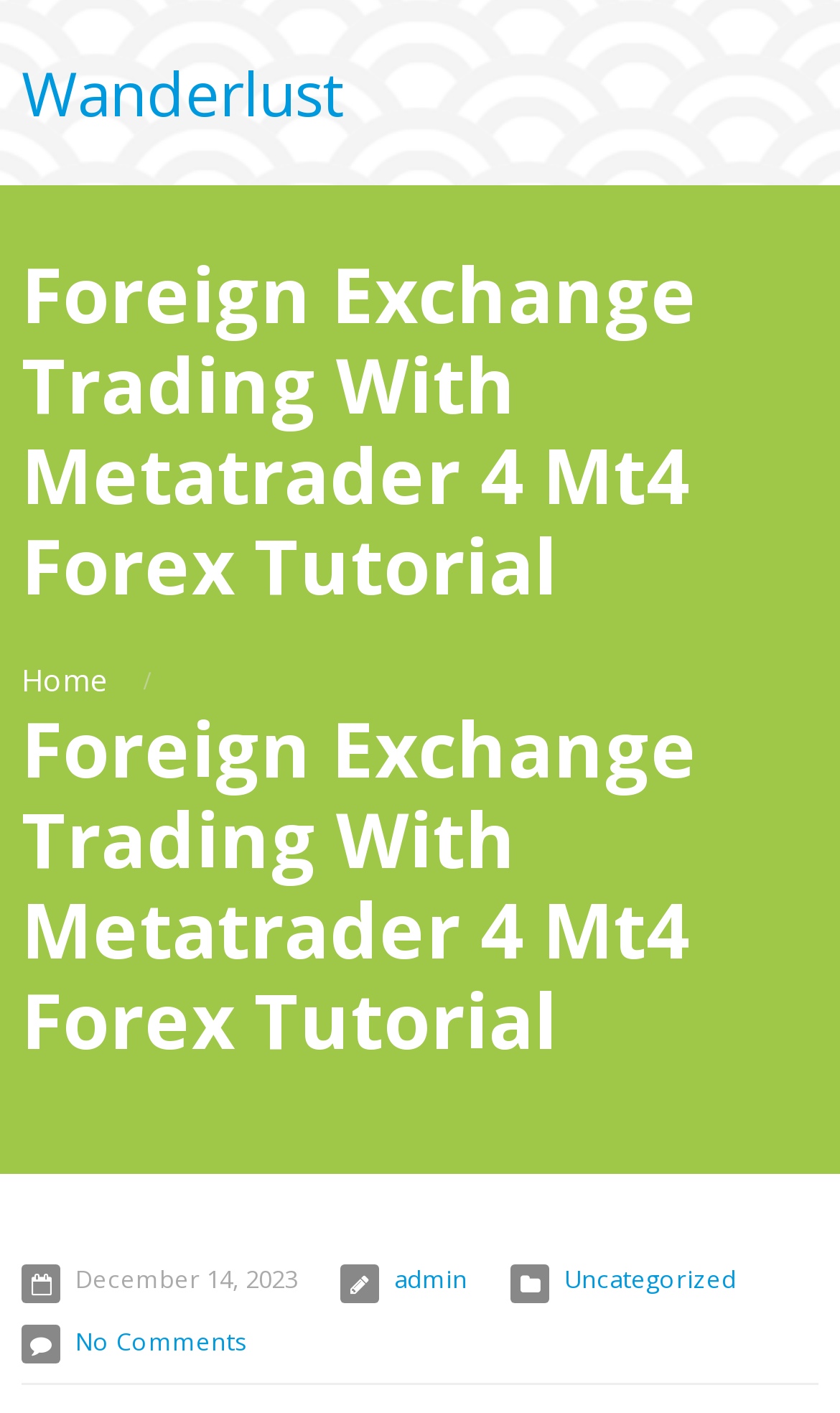Determine the bounding box for the UI element that matches this description: "Uncategorized".

[0.672, 0.894, 0.877, 0.917]